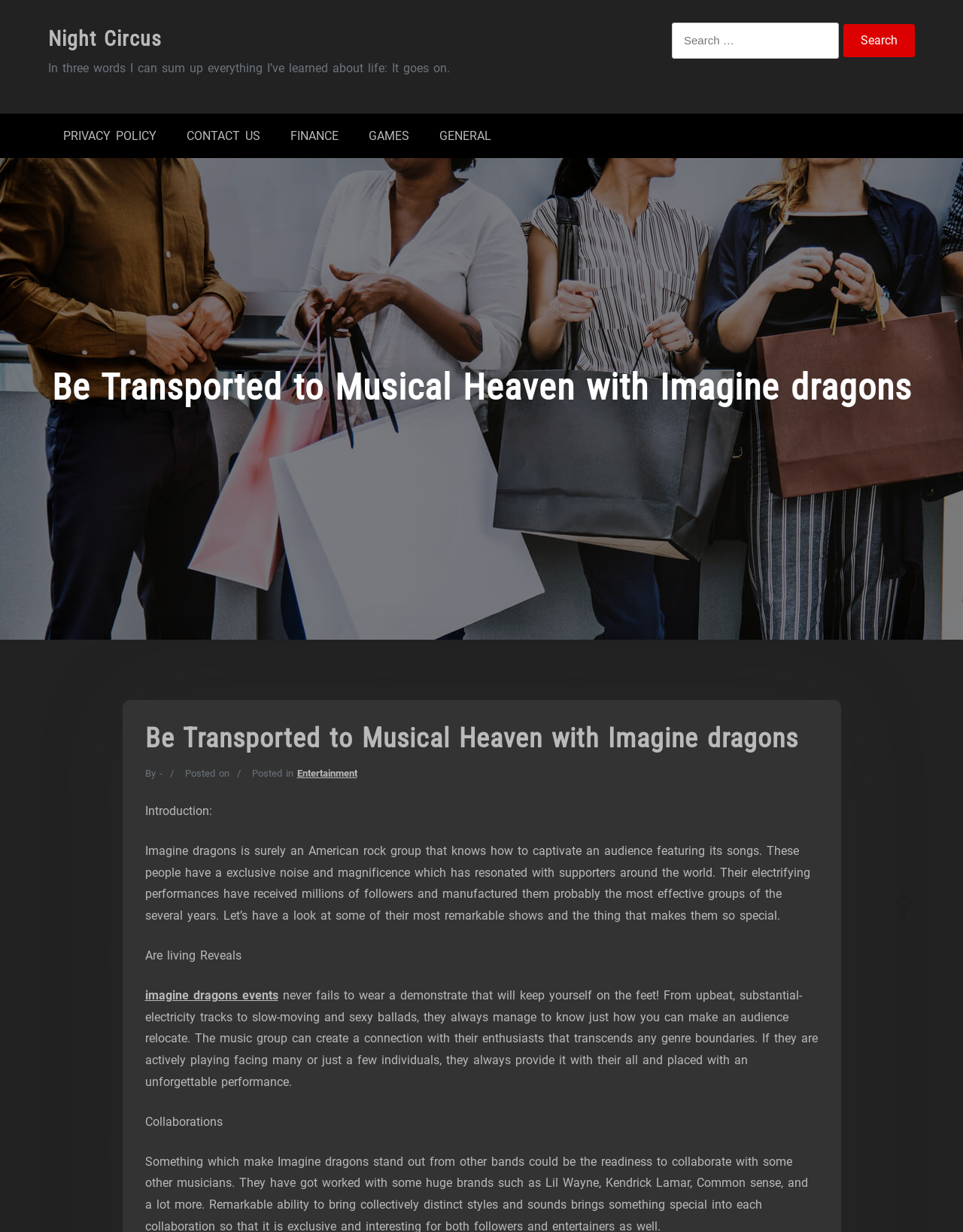Extract the bounding box coordinates for the UI element described as: "imagine dragons events".

[0.15, 0.802, 0.289, 0.814]